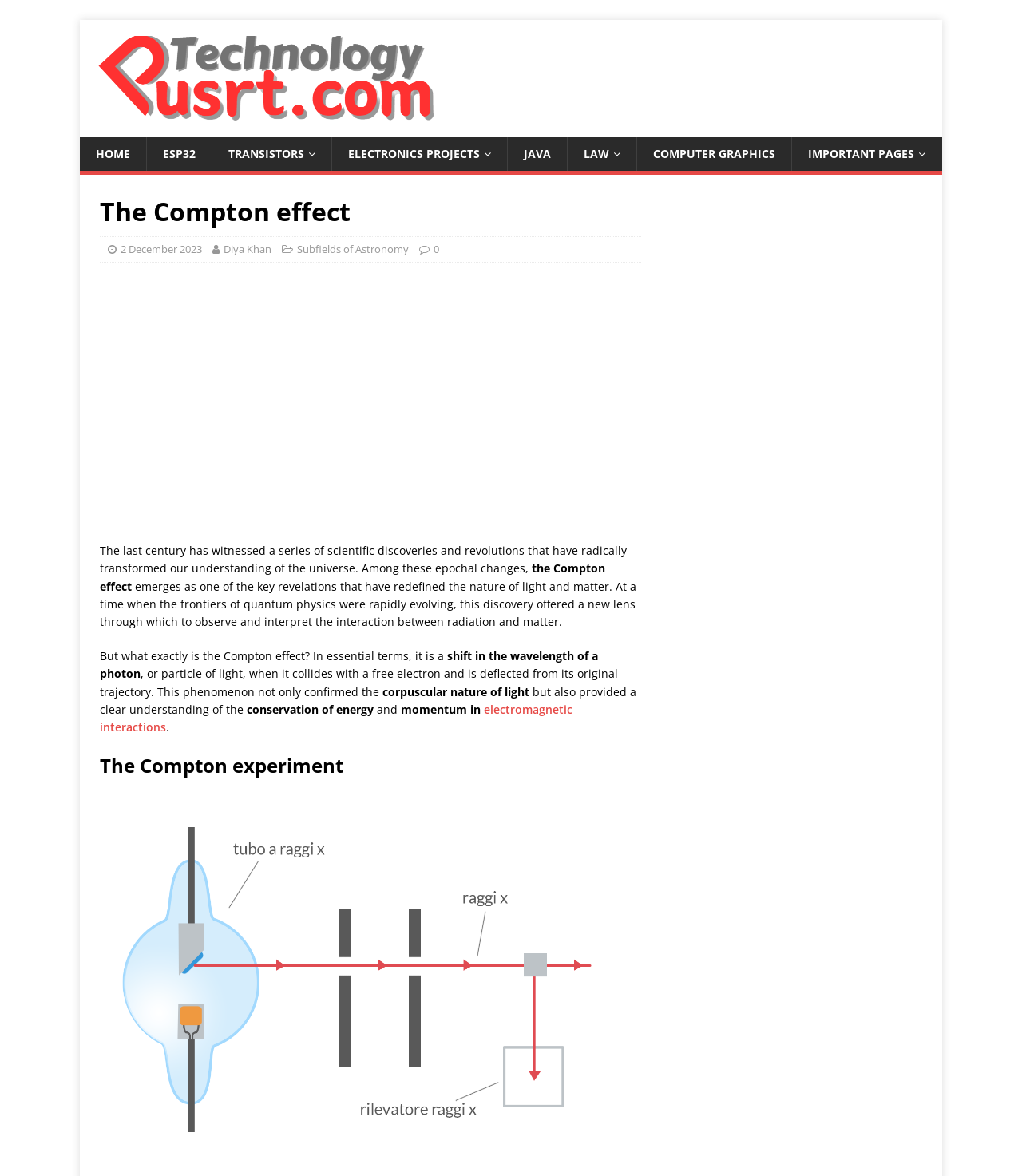Explain the features and main sections of the webpage comprehensively.

The webpage is about the Compton effect, a scientific discovery that has transformed our understanding of the universe. At the top, there are several links to other pages, including "HOME", "ESP32", "TRANSISTORS", "ELECTRONICS PROJECTS", "JAVA", "LAW", "COMPUTER GRAPHICS", and "IMPORTANT PAGES". 

Below these links, there is a header section with a heading that reads "The Compton effect". This section also contains links to the date "2 December 2023", the author "Diya Khan", and a category "Subfields of Astronomy". 

To the right of the header section, there is an advertisement iframe. 

The main content of the webpage is a series of paragraphs that explain the Compton effect. The text describes the discovery as a key revelation that has redefined the nature of light and matter. It explains that the Compton effect is a shift in the wavelength of a photon when it collides with a free electron and is deflected from its original trajectory. This phenomenon confirmed the corpuscular nature of light and provided a clear understanding of the conservation of energy and momentum in electromagnetic interactions.

Below the main content, there is a heading that reads "The Compton experiment". This section contains a figure, likely an image related to the experiment.